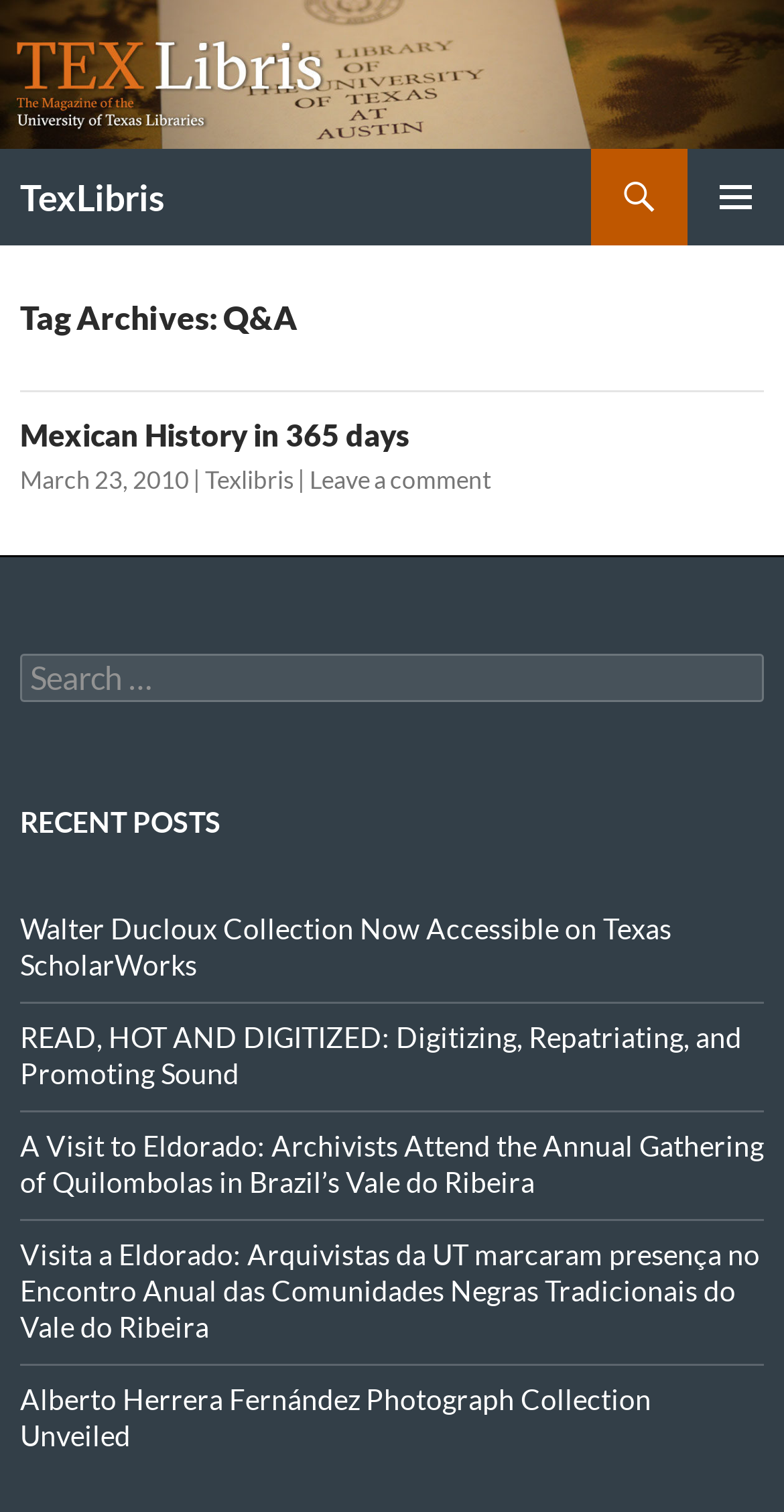Can you find the bounding box coordinates of the area I should click to execute the following instruction: "Leave a comment on the post"?

[0.395, 0.308, 0.626, 0.328]